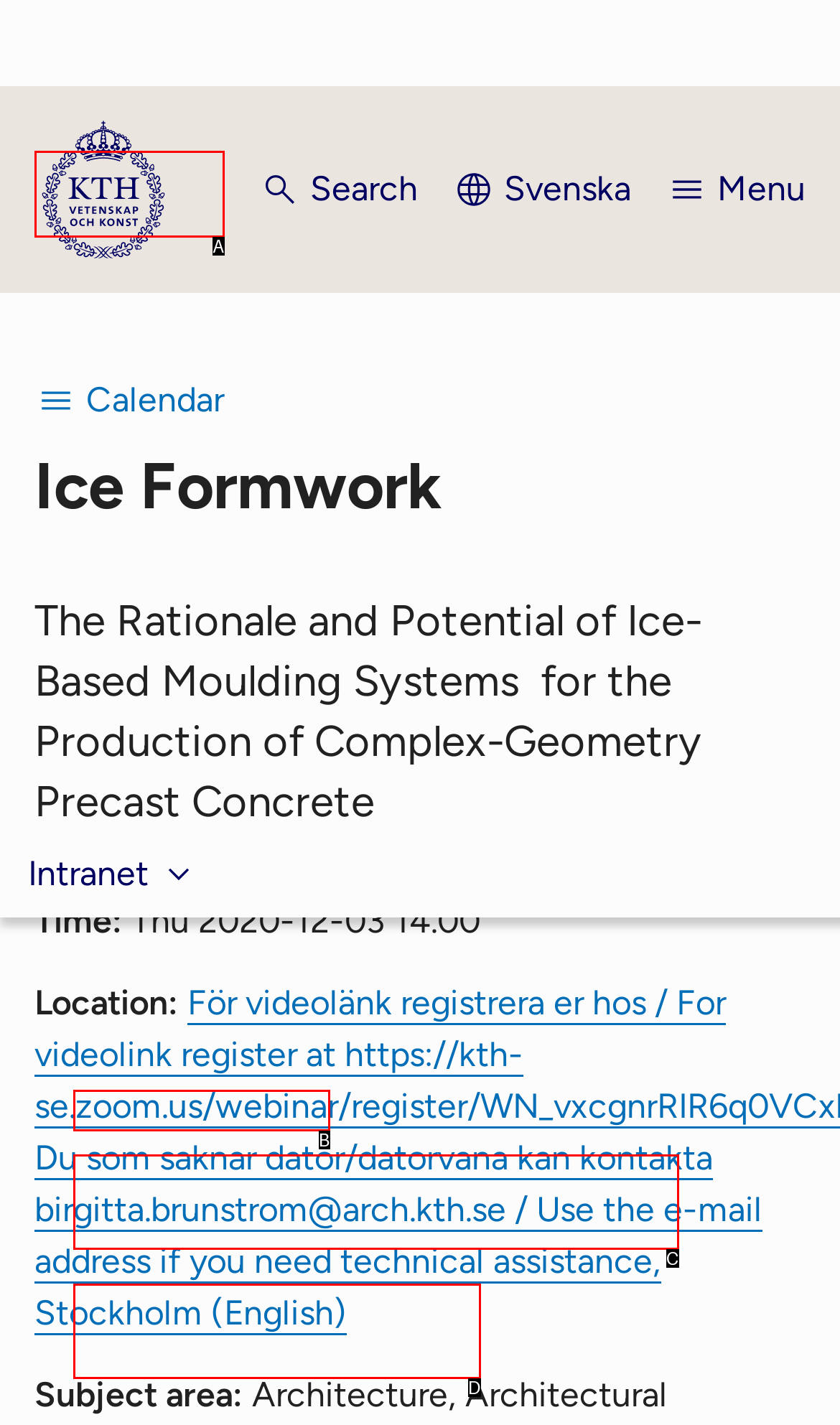From the choices given, find the HTML element that matches this description: Accept only necessary services. Answer with the letter of the selected option directly.

C